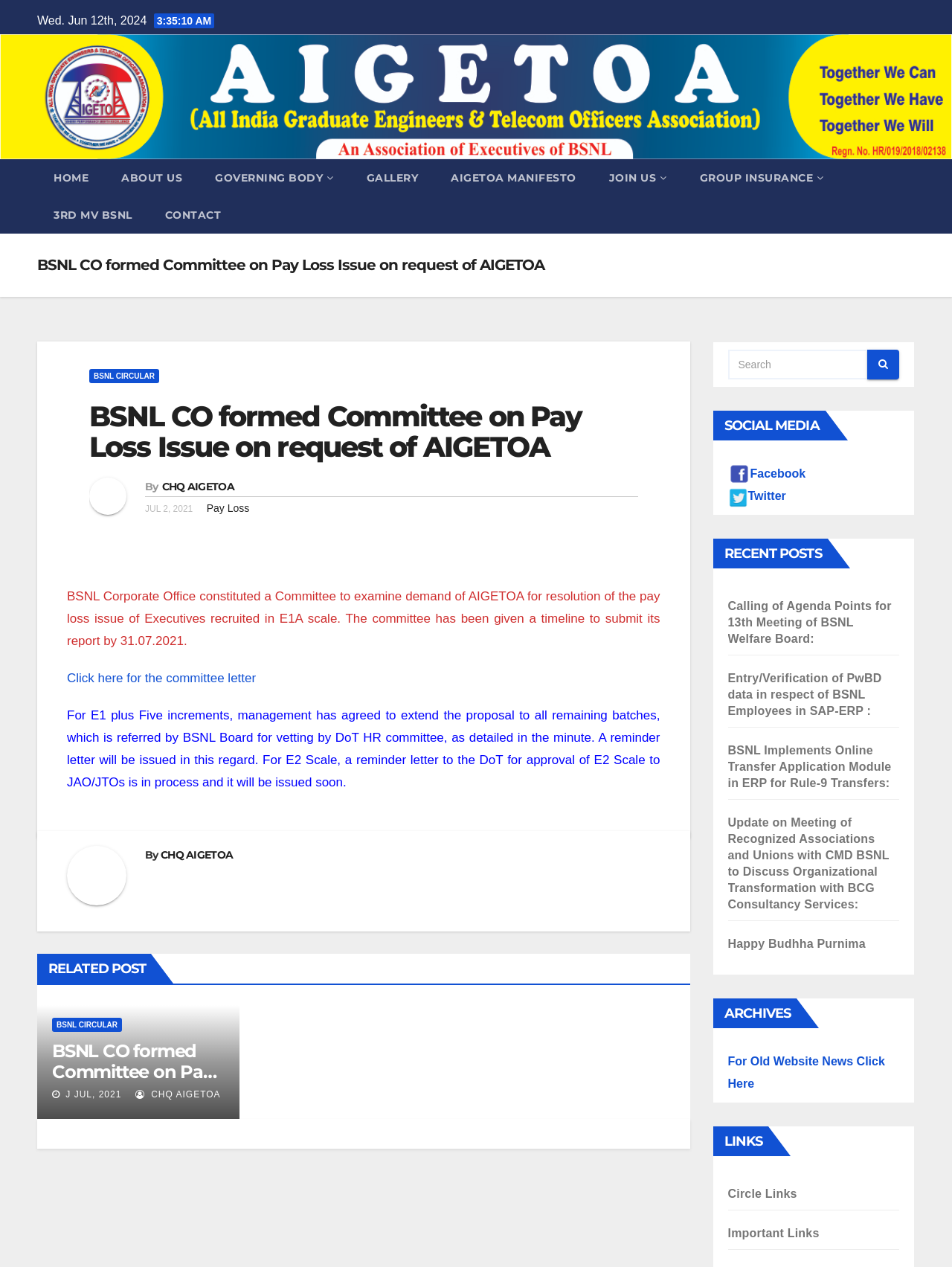What is the purpose of the committee formed by BSNL CO?
Based on the screenshot, answer the question with a single word or phrase.

To examine demand of AIGETOA for resolution of pay loss issue